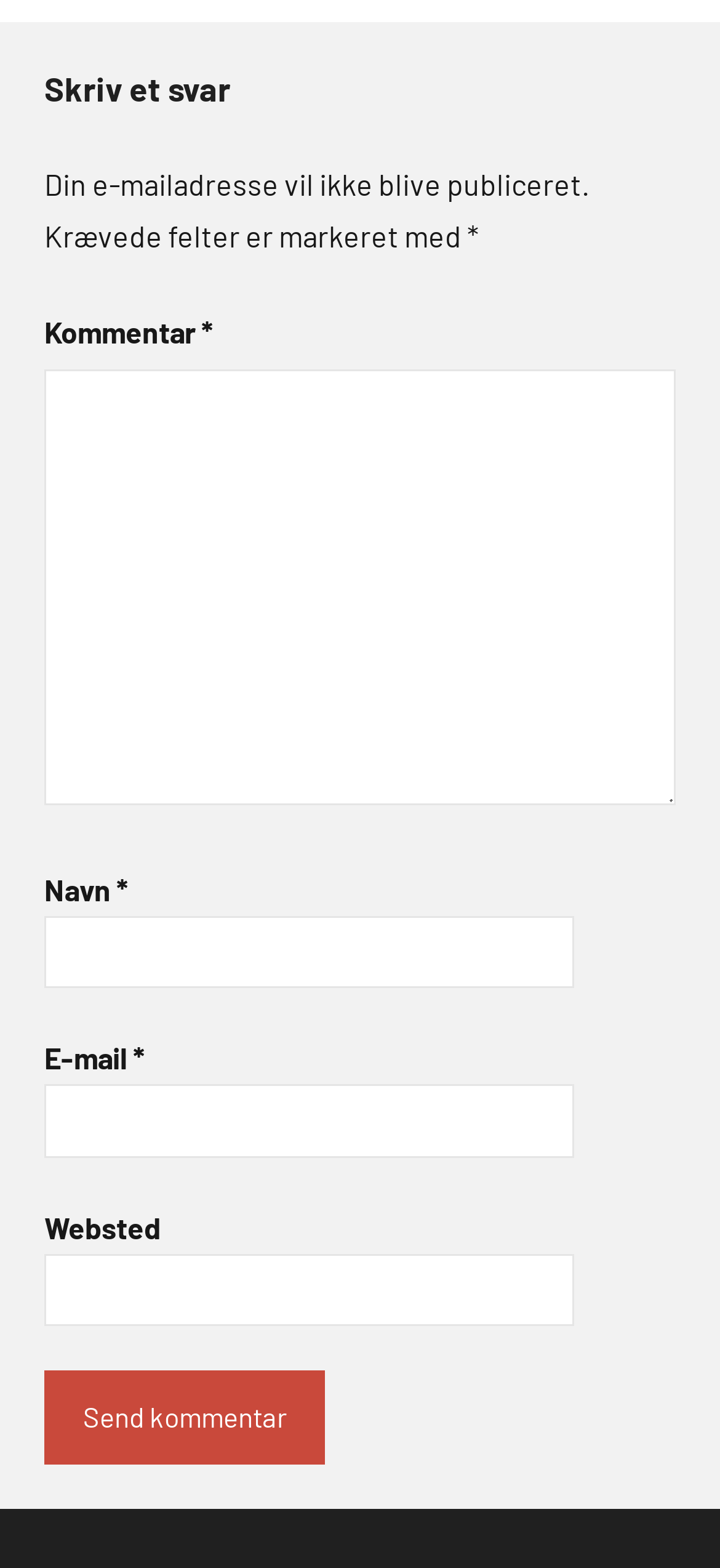Is the 'Websted' field required?
Please give a well-detailed answer to the question.

The 'Websted' text field does not have an asterisk, which indicates that it is not a required field, unlike the name, email, and comment fields.